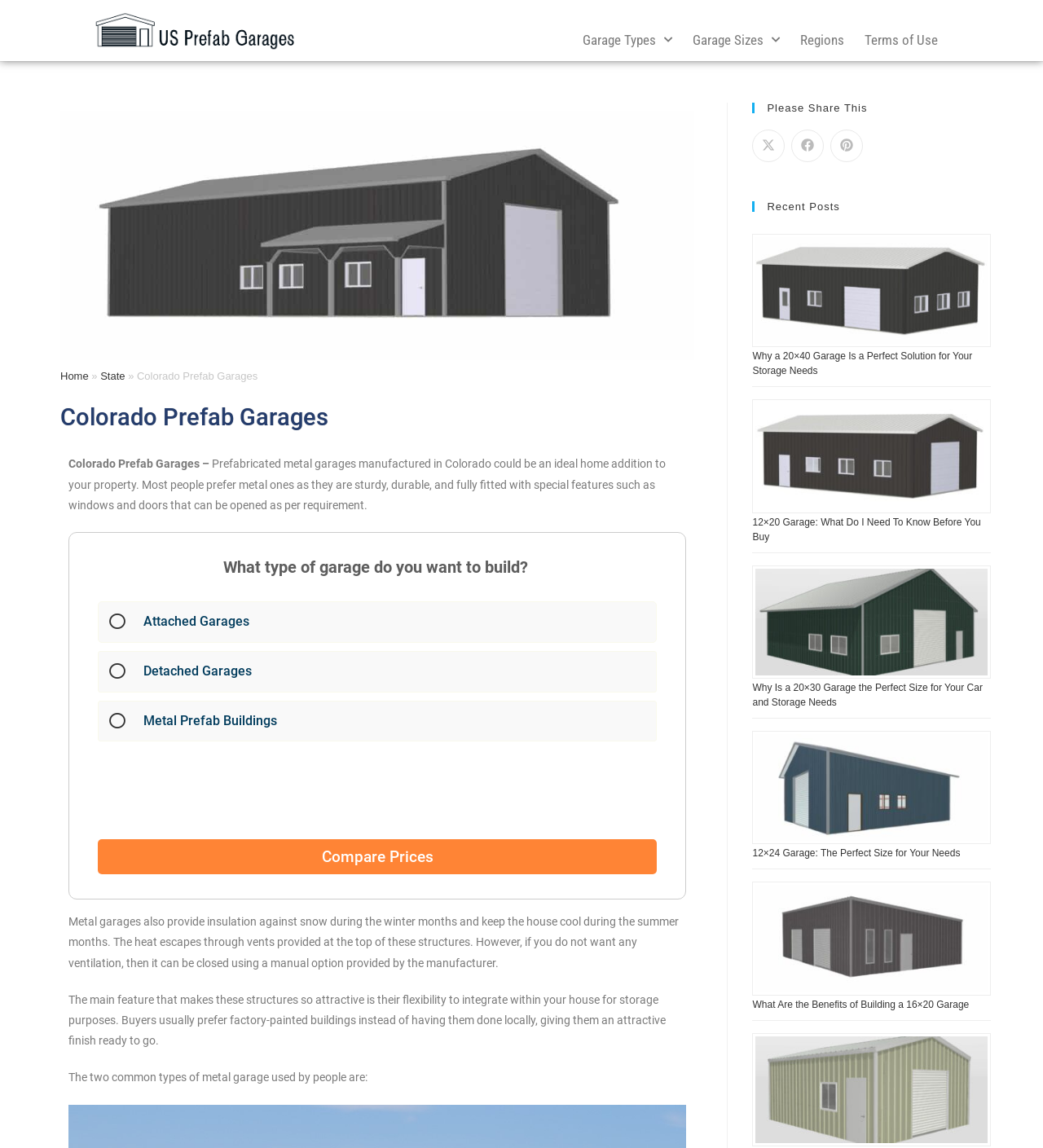Find the bounding box coordinates of the element to click in order to complete this instruction: "Read 'Why a 20×40 Garage Is a Perfect Solution for Your Storage Needs'". The bounding box coordinates must be four float numbers between 0 and 1, denoted as [left, top, right, bottom].

[0.721, 0.204, 0.95, 0.303]